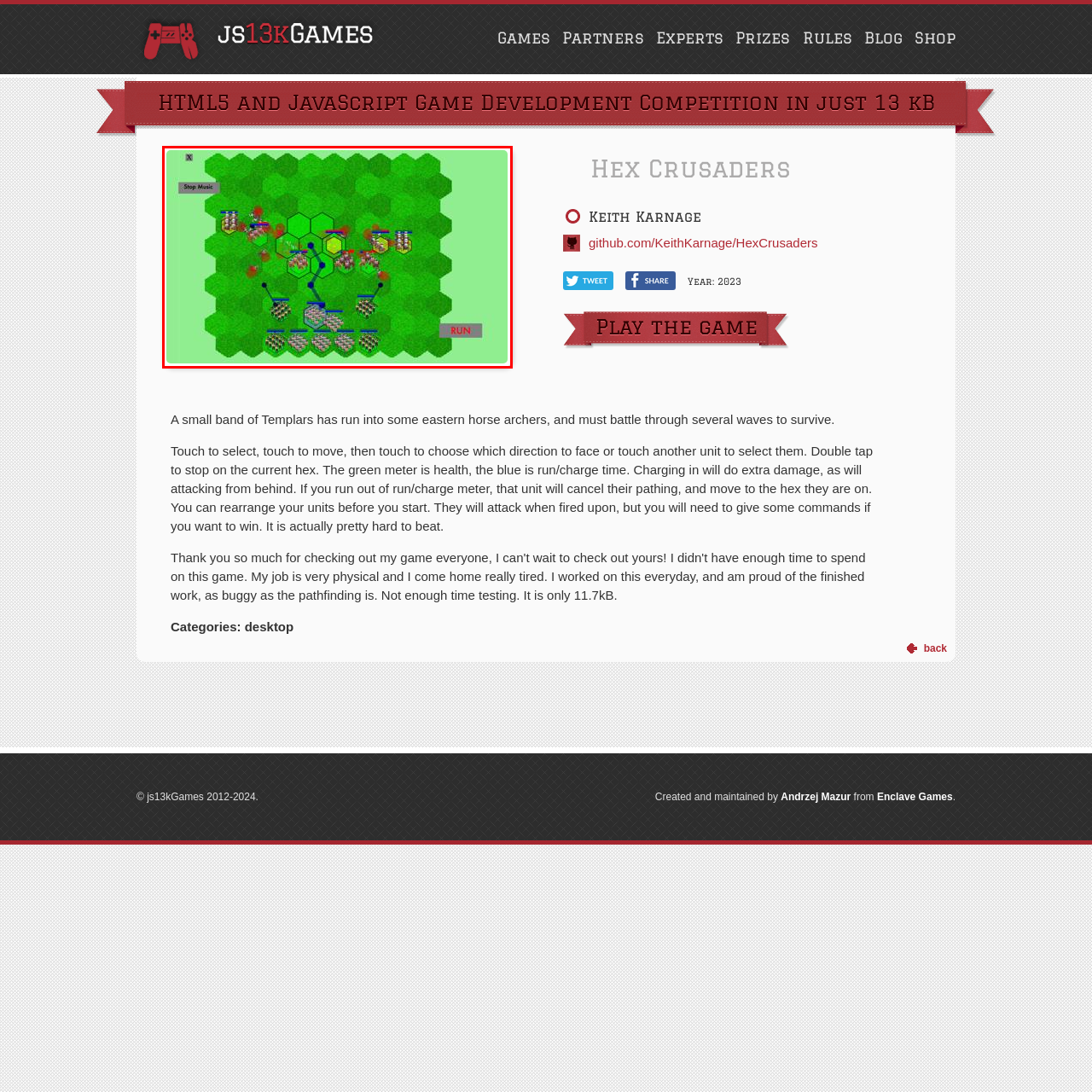What is the purpose of the 'RUN' button?
Inspect the image within the red bounding box and answer concisely using one word or a short phrase.

Initiate actions or commands